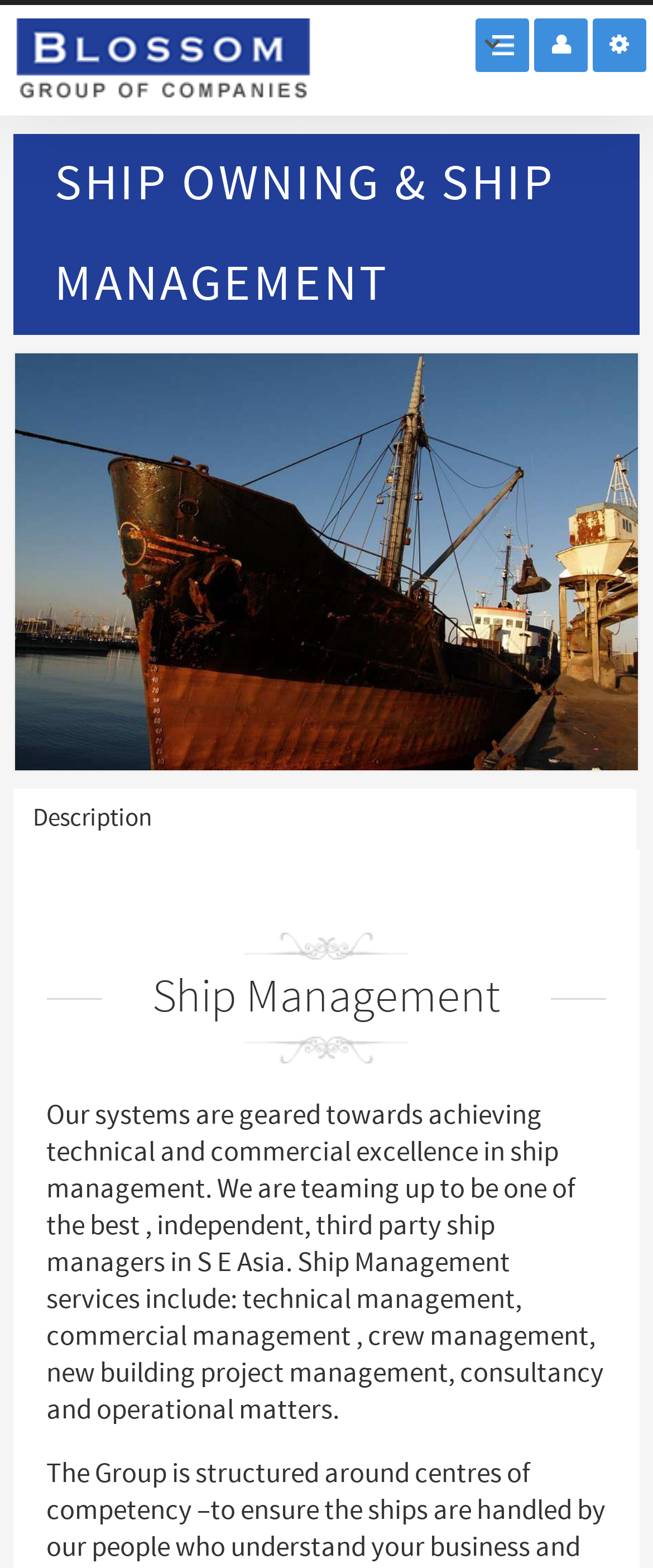What is the purpose of the combobox?
Answer the question with a single word or phrase derived from the image.

Has a popup menu